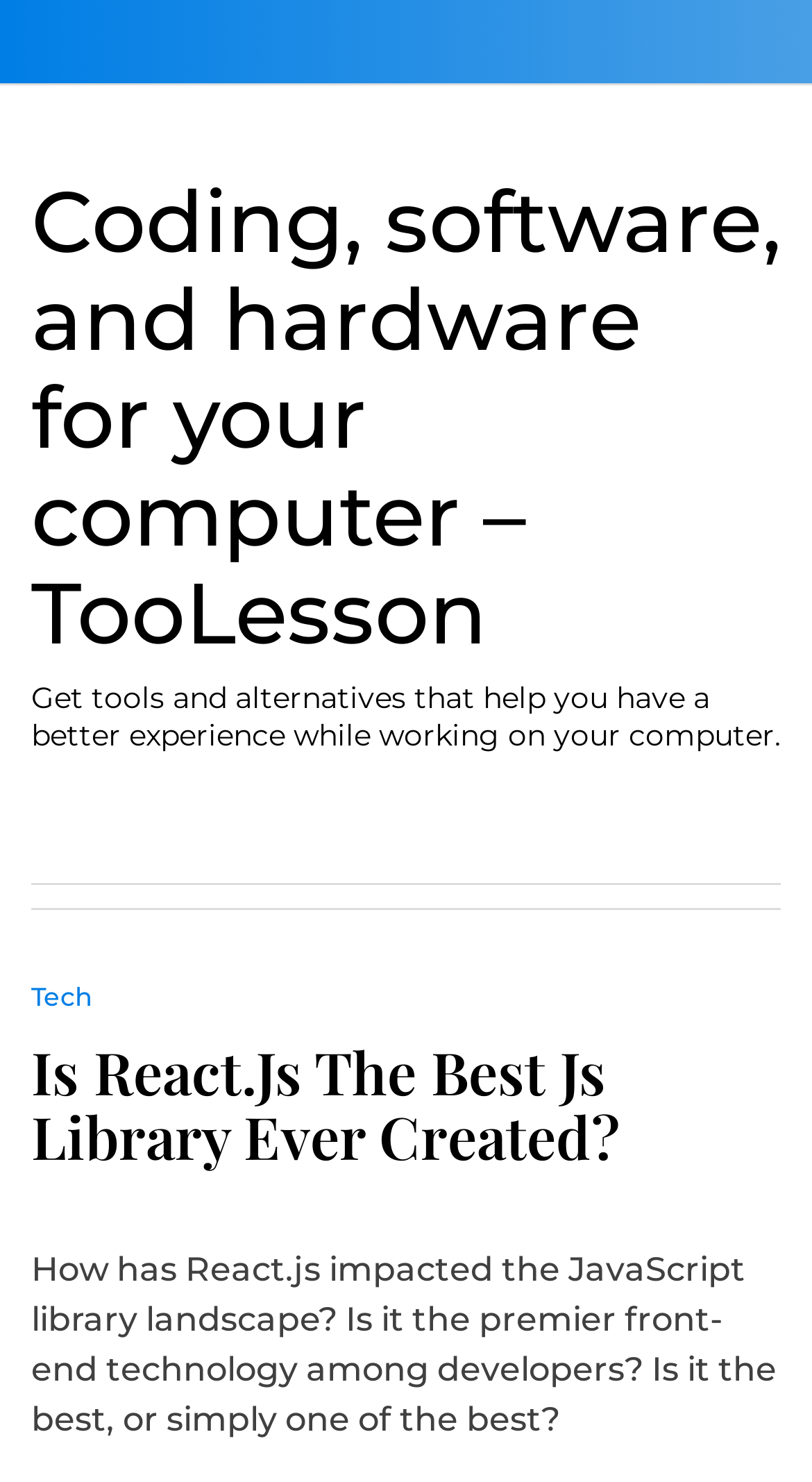Based on what you see in the screenshot, provide a thorough answer to this question: What is the category of the article 'Is React.Js The Best Js Library Ever Created?'?

I determined the category by looking at the heading 'Tech' which is a parent element of the article title 'Is React.Js The Best Js Library Ever Created?'.